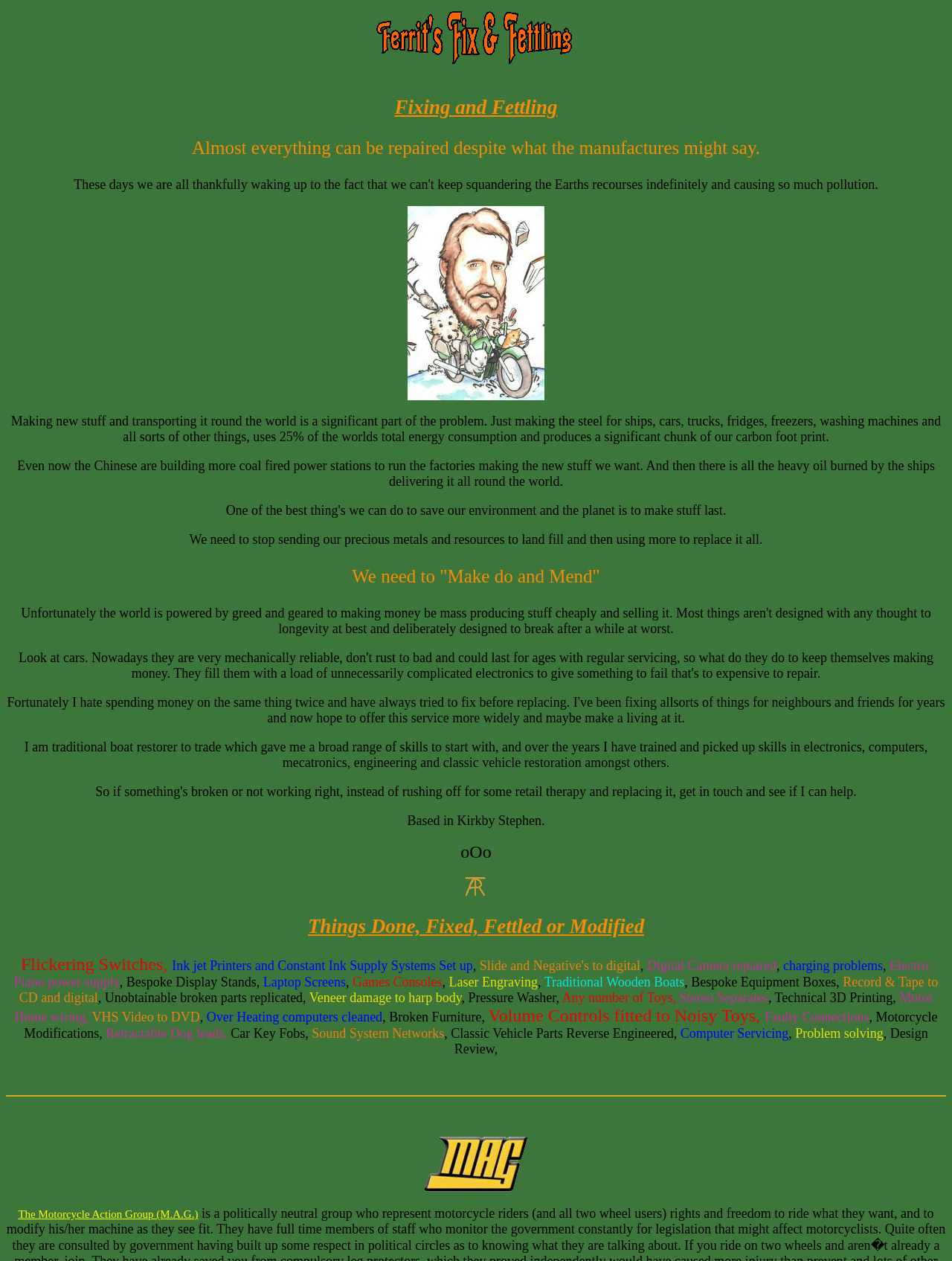What is the main theme of this webpage?
Provide an in-depth and detailed answer to the question.

The main theme of this webpage is 'Fixing and Fettling' which is indicated by the heading 'Fixing and Fettling' at the top of the page. This theme is further supported by the text content which talks about repairing and making do with existing resources rather than producing new ones.